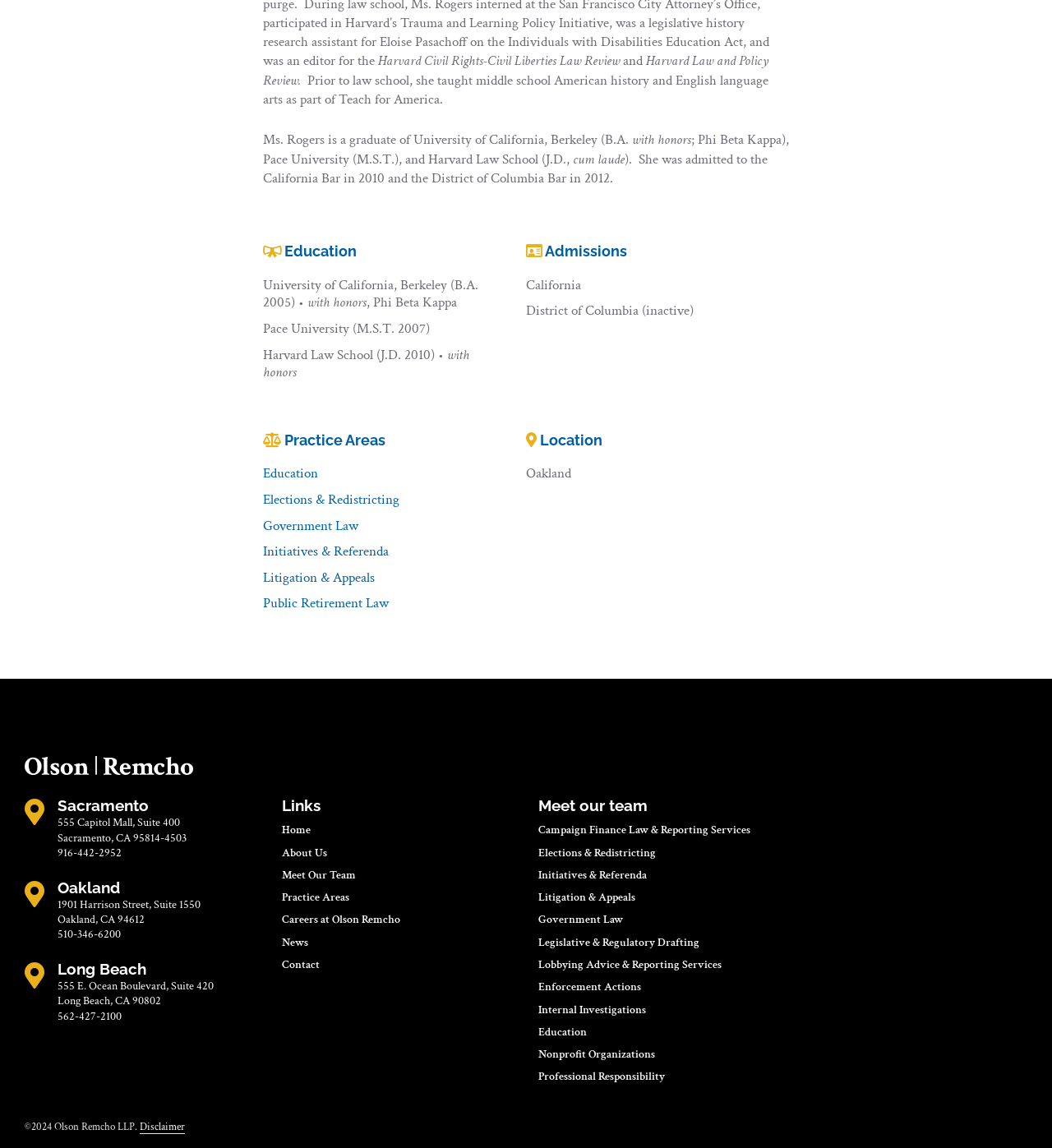Answer the question using only one word or a concise phrase: What is the copyright year of Olson Remcho's website?

2024